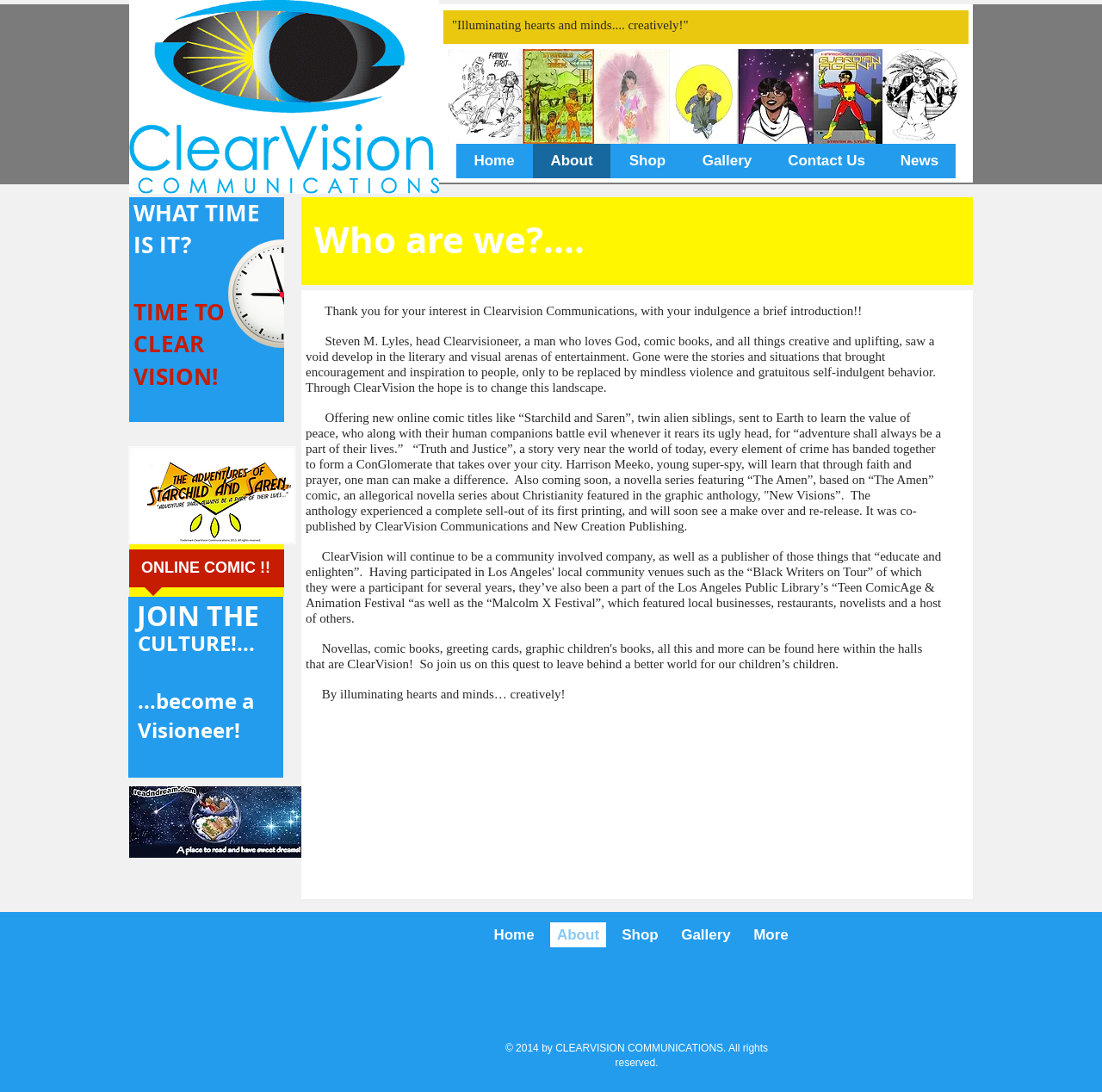Please determine the bounding box coordinates for the element that should be clicked to follow these instructions: "Click the 'Home' link".

[0.414, 0.132, 0.483, 0.163]